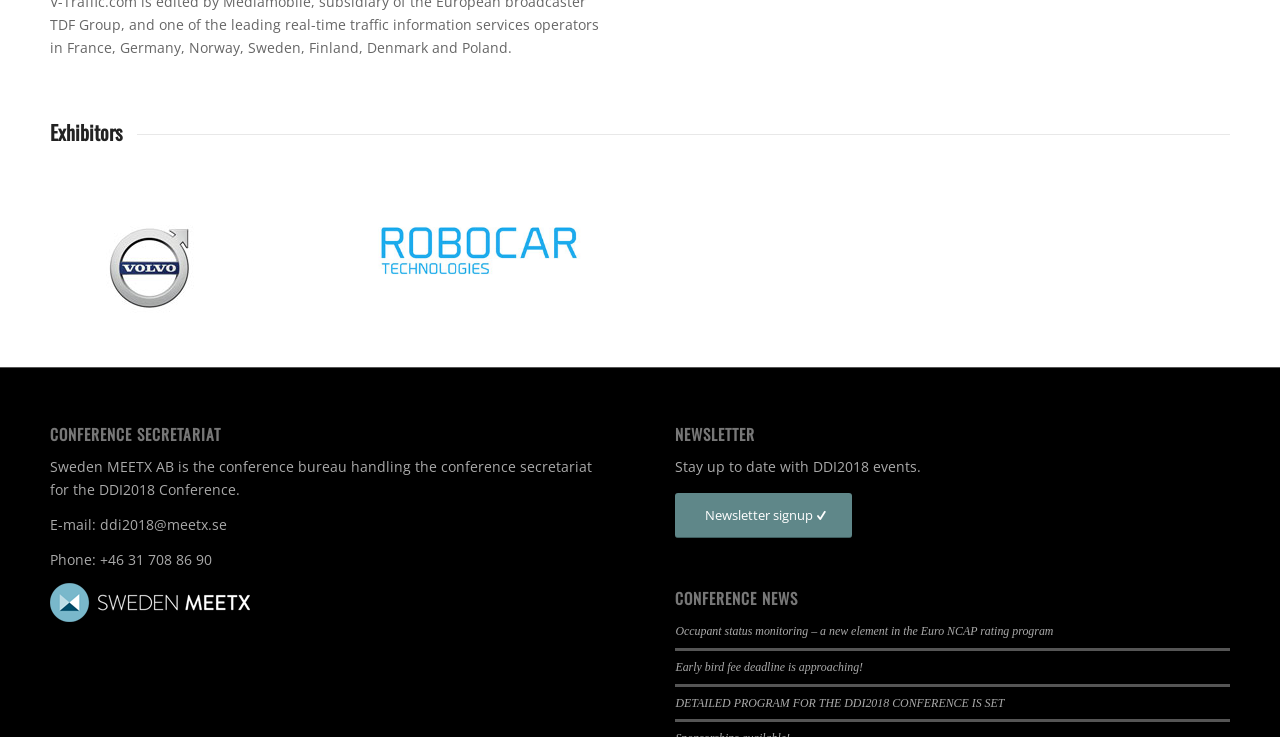Examine the screenshot and answer the question in as much detail as possible: What is the phone number of the conference secretariat?

I found the 'Phone:' text followed by a link with the phone number '+46 31 708 86 90', which is the phone number of the conference secretariat.